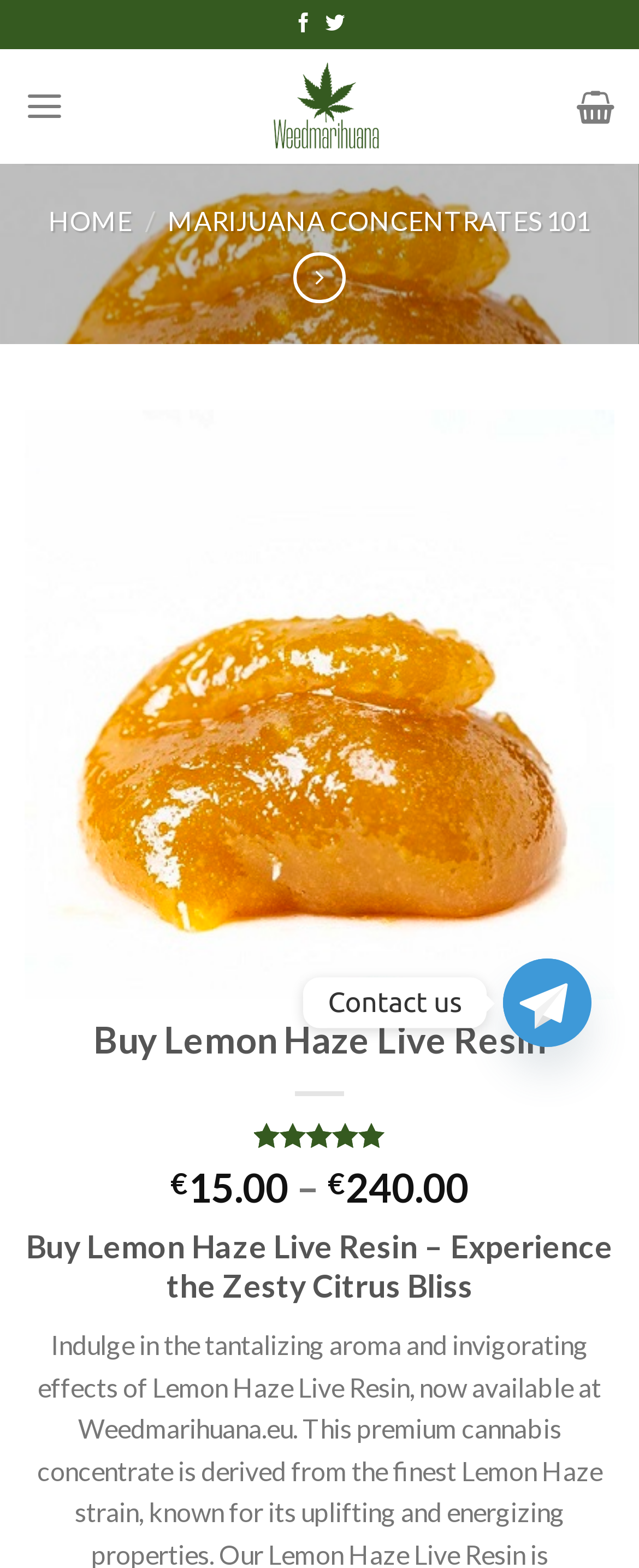What is the price range of the product?
Look at the screenshot and give a one-word or phrase answer.

€15.00 - €240.00